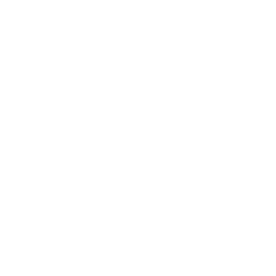Utilize the details in the image to give a detailed response to the question: What atmosphere does this design align with?

The caption states that the design aligns well with the context of the 'Active Members Weekend', emphasizing a relaxed and engaging atmosphere for attendees, while supporting the overall messaging related to the event.